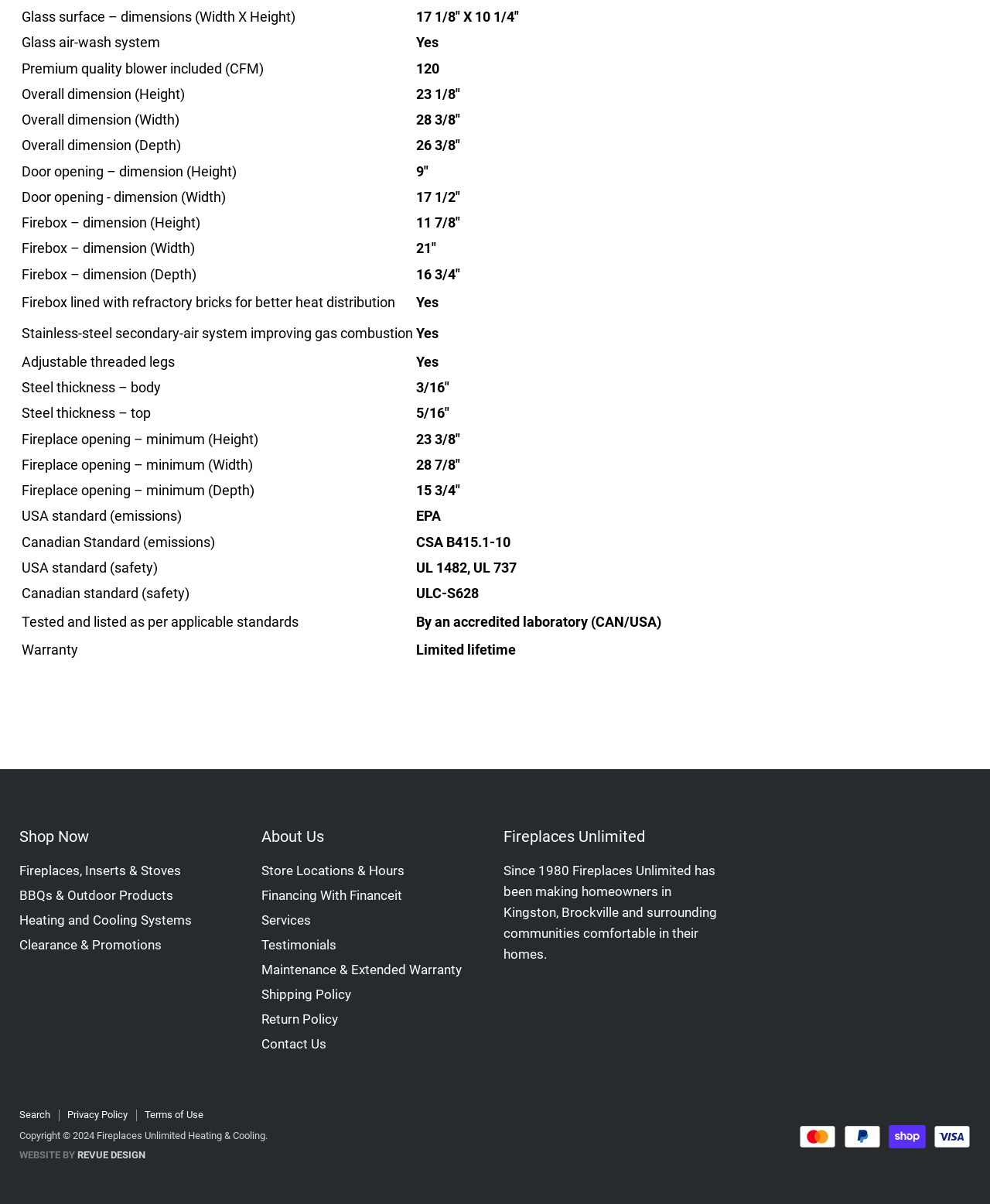What is the material of the secondary-air system?
From the image, respond using a single word or phrase.

Stainless-steel